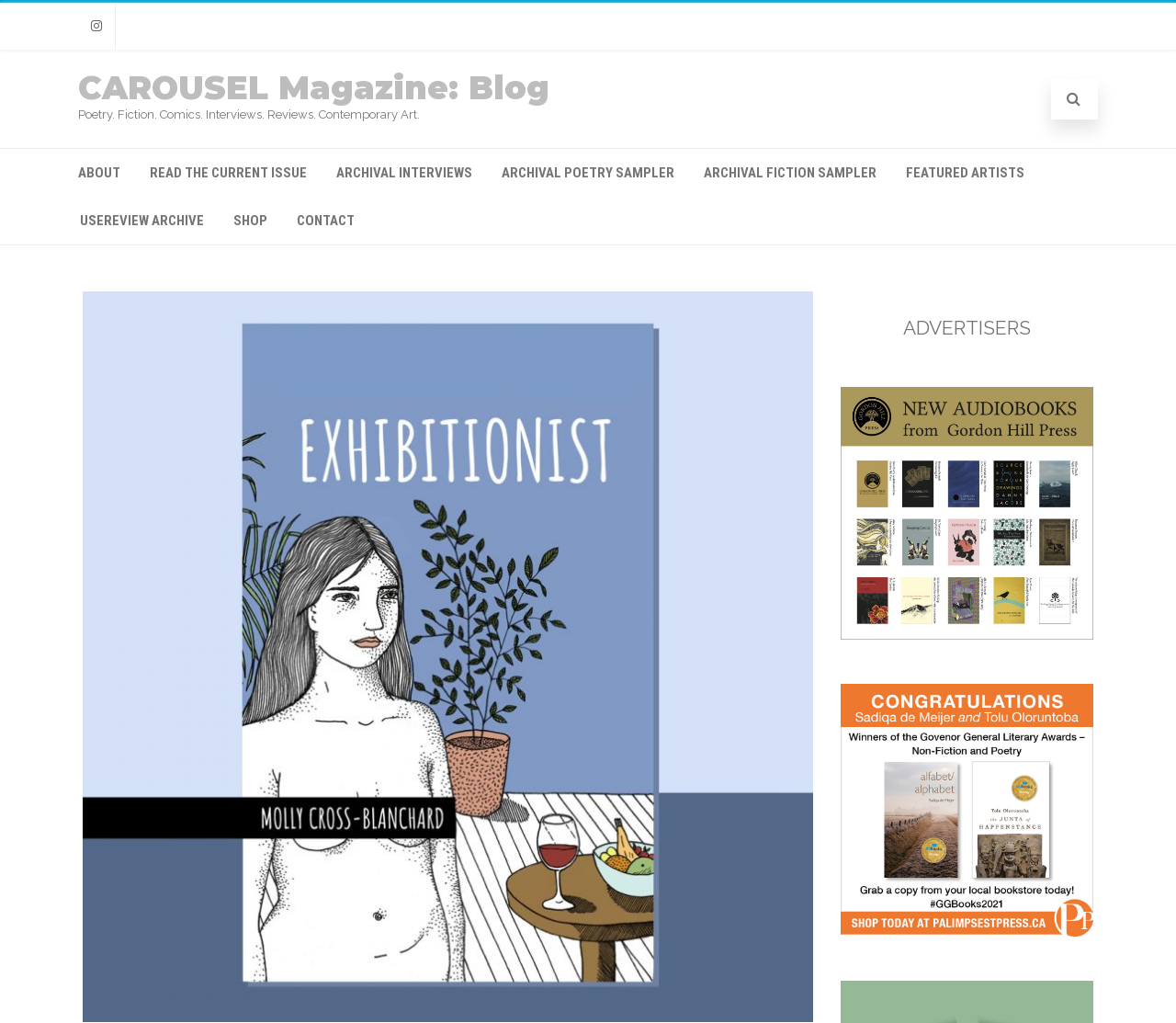Provide a brief response to the question below using one word or phrase:
What is the name of the section that features past issues?

USEREVIEW ARCHIVE